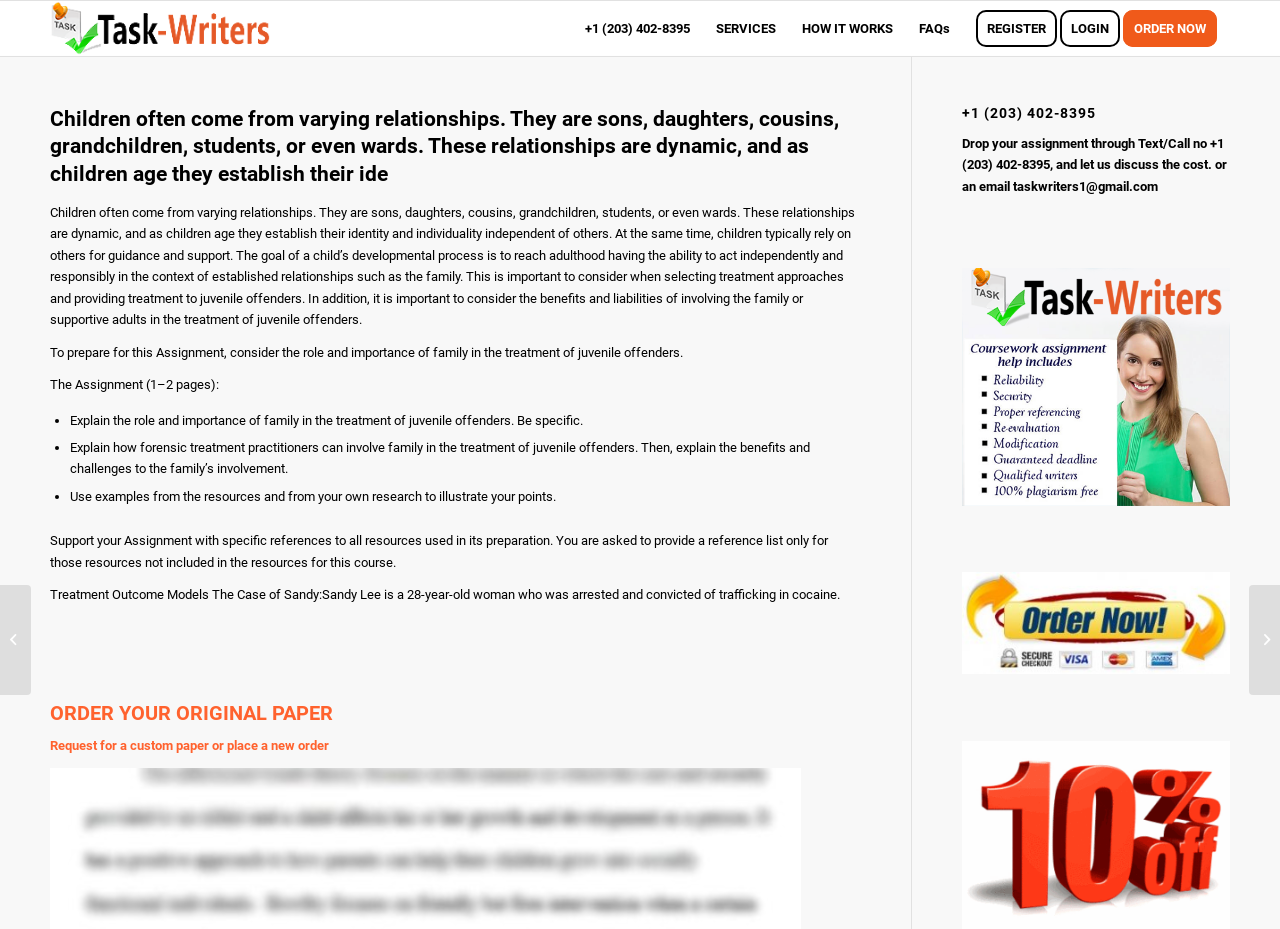What is the role of family in the treatment of juvenile offenders?
Provide an in-depth and detailed explanation in response to the question.

According to the static text 'Children often come from varying relationships... ', children typically rely on others, including family, for guidance and support, and the goal of a child's developmental process is to reach adulthood having the ability to act independently and responsibly in the context of established relationships such as the family.